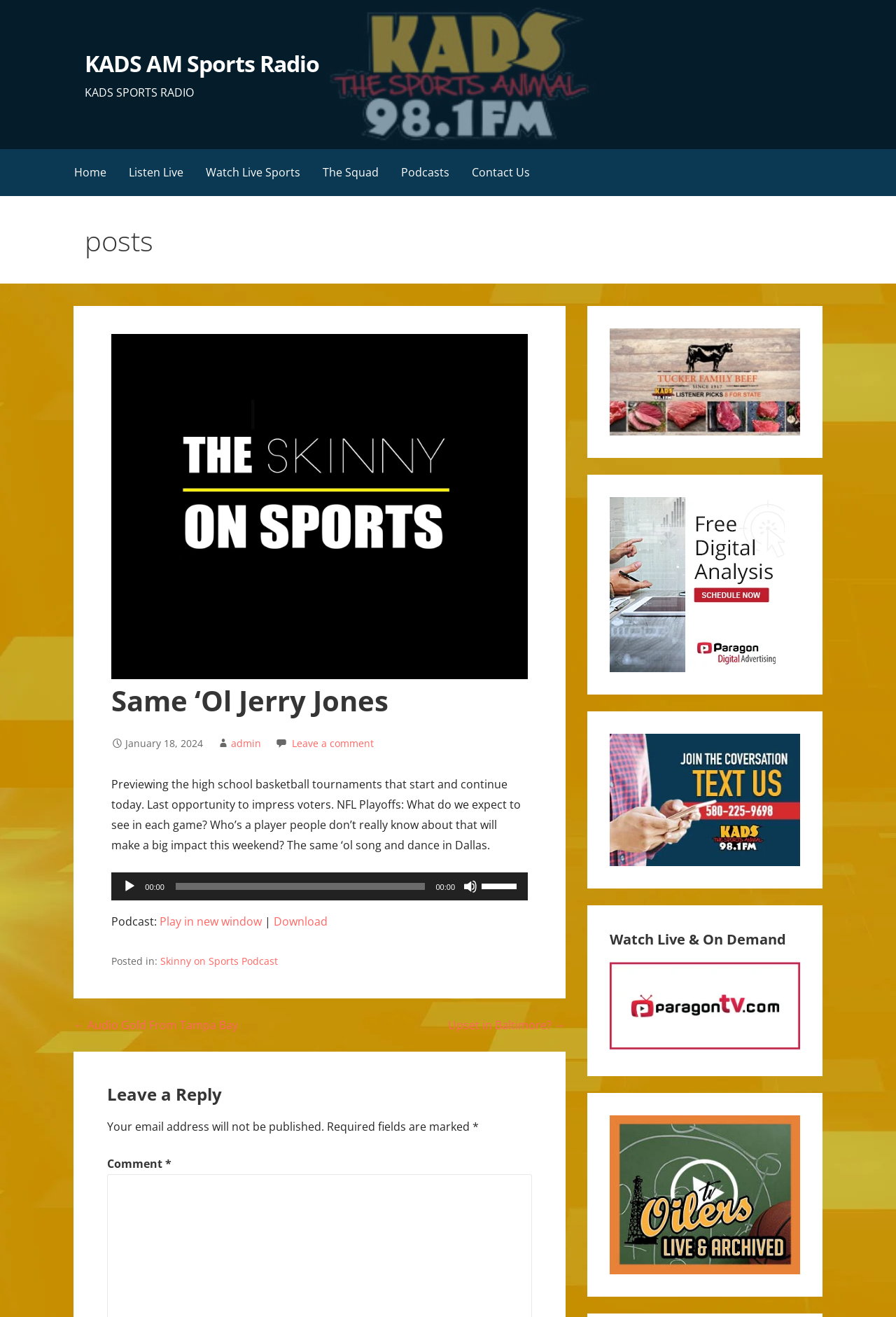Answer the following query concisely with a single word or phrase:
What type of content is the webpage primarily about?

Sports